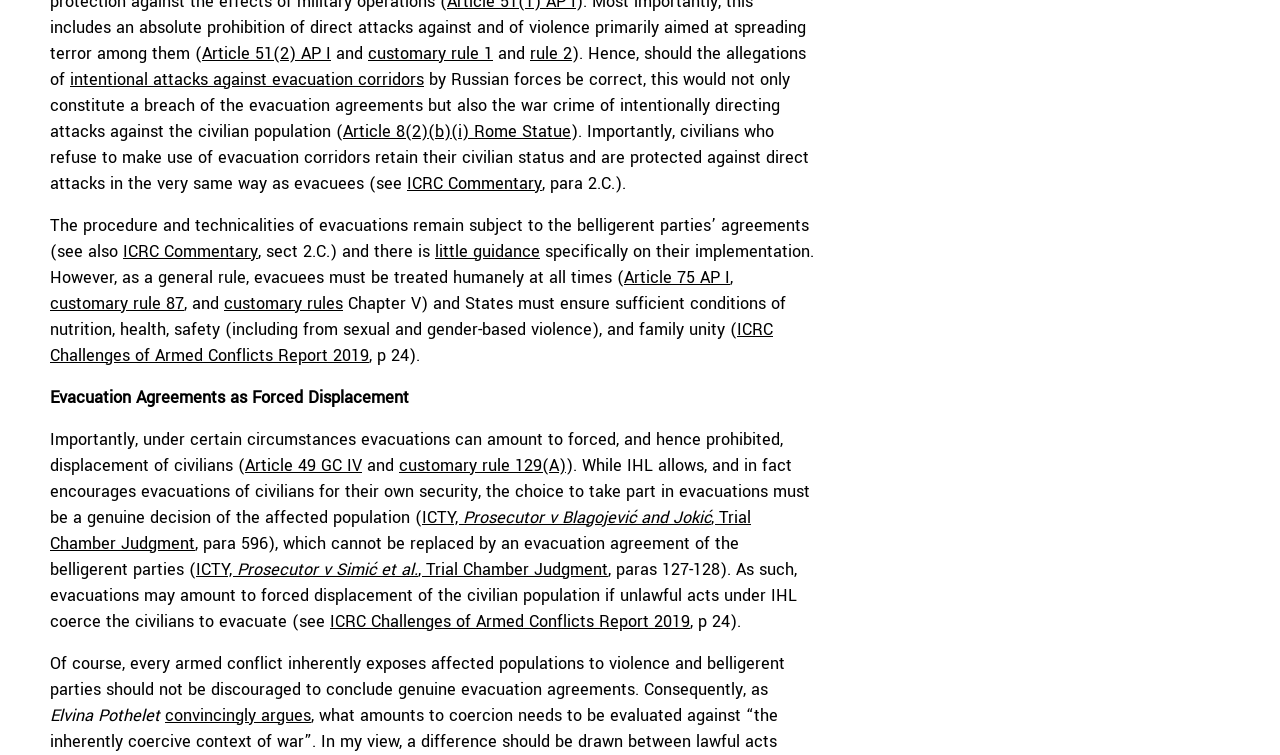Point out the bounding box coordinates of the section to click in order to follow this instruction: "Explore 'ICRC Challenges of Armed Conflicts Report 2019'".

[0.039, 0.421, 0.604, 0.486]